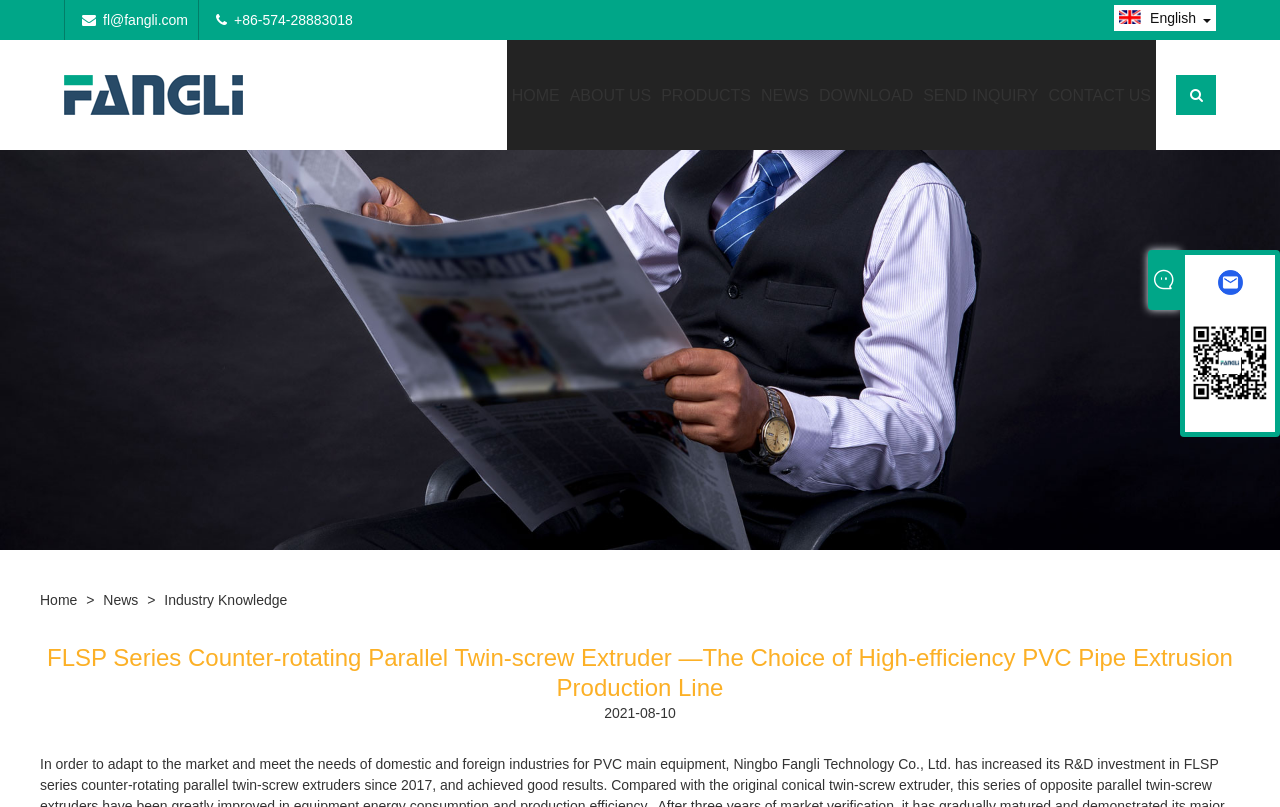Generate an in-depth caption that captures all aspects of the webpage.

The webpage is about Fangli news, specifically featuring the FLSP Series Counter-rotating Parallel Twin-screw Extruder, which is a high-efficiency PVC pipe extrusion production line. 

At the top left corner, there is a logo image with the text "Fangli news" and an image of the extruder below it. 

On the top right corner, there are three links: "fl@fangli.com", "+86-574-28883018", and "English English" with a small flag icon. 

Below these links, there is a navigation menu with six links: "HOME", "ABOUT US", "PRODUCTS", "NEWS", "DOWNLOAD", and "SEND INQUIRY" and "CONTACT US". 

On the left side, there is a large image that spans the entire height of the page, with a caption "News". 

Below the navigation menu, there is a secondary navigation menu with four links: "Home", "News", "Industry Knowledge", and a ">" symbol. 

The main content of the page is a news article with a heading that matches the title of the webpage. The article is dated "2021-08-10".